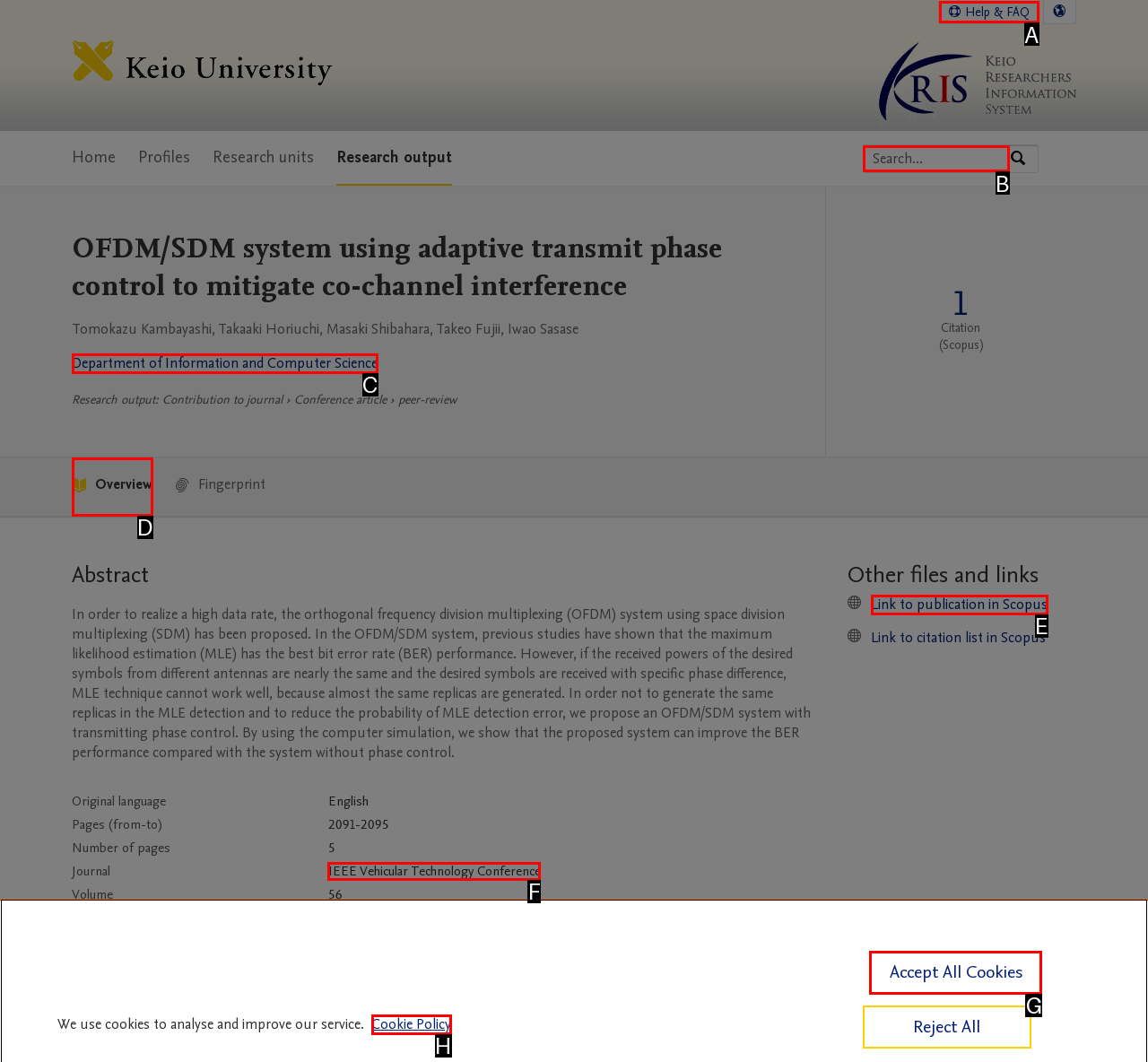Identify the correct lettered option to click in order to perform this task: Search by expertise, name or affiliation. Respond with the letter.

B